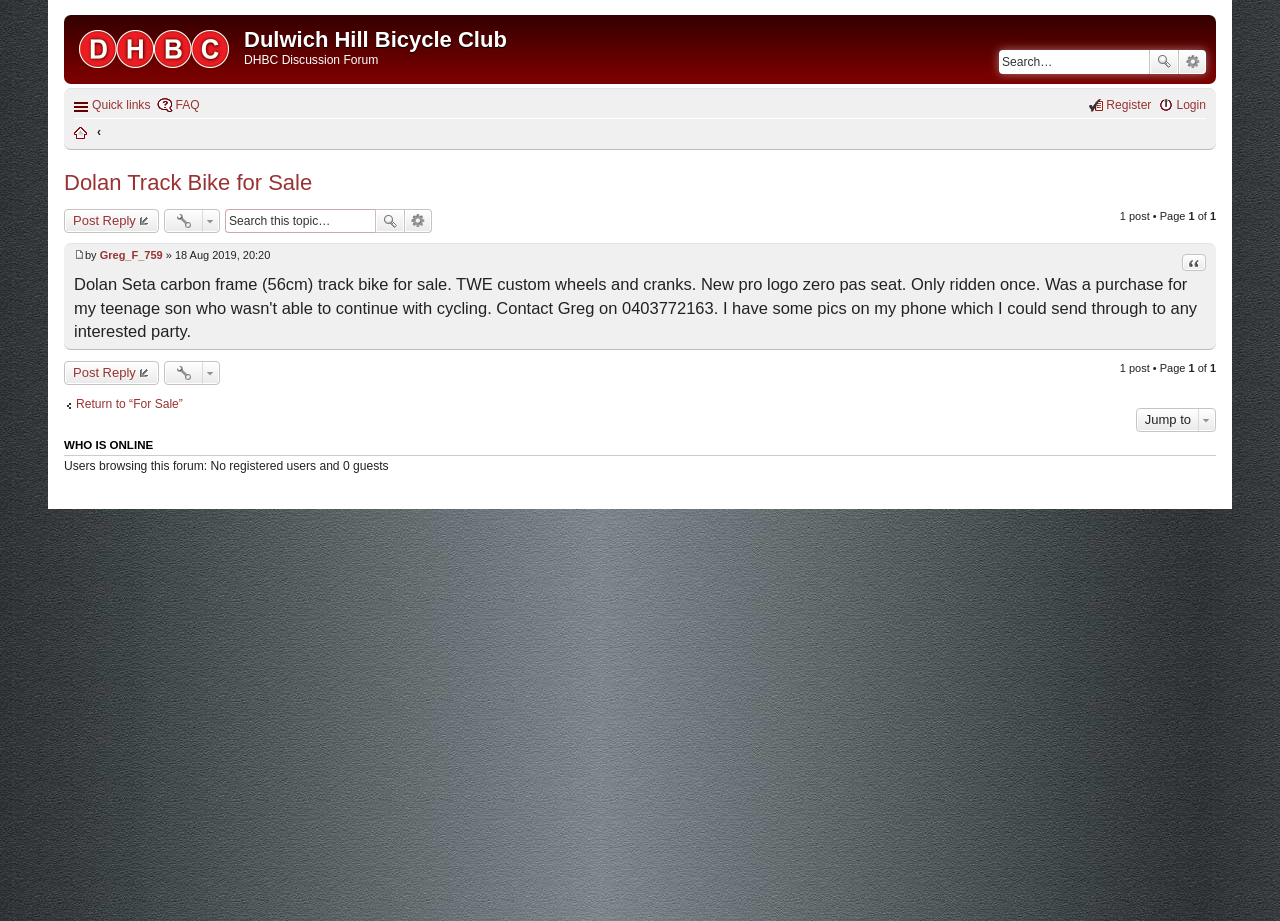Give a concise answer using only one word or phrase for this question:
What is the date of the topic post?

18 Aug 2019, 20:20